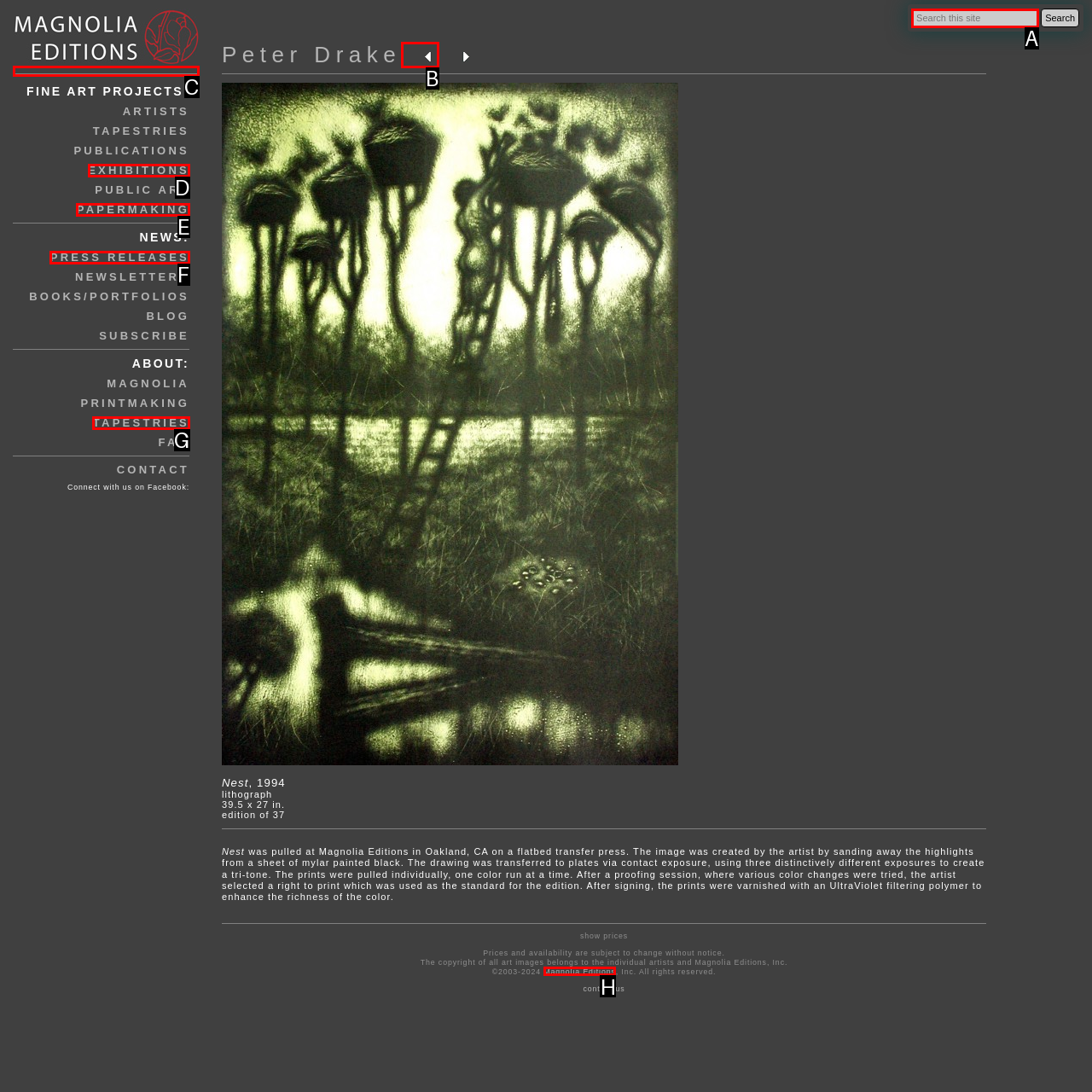Point out the option that needs to be clicked to fulfill the following instruction: Search this site
Answer with the letter of the appropriate choice from the listed options.

A